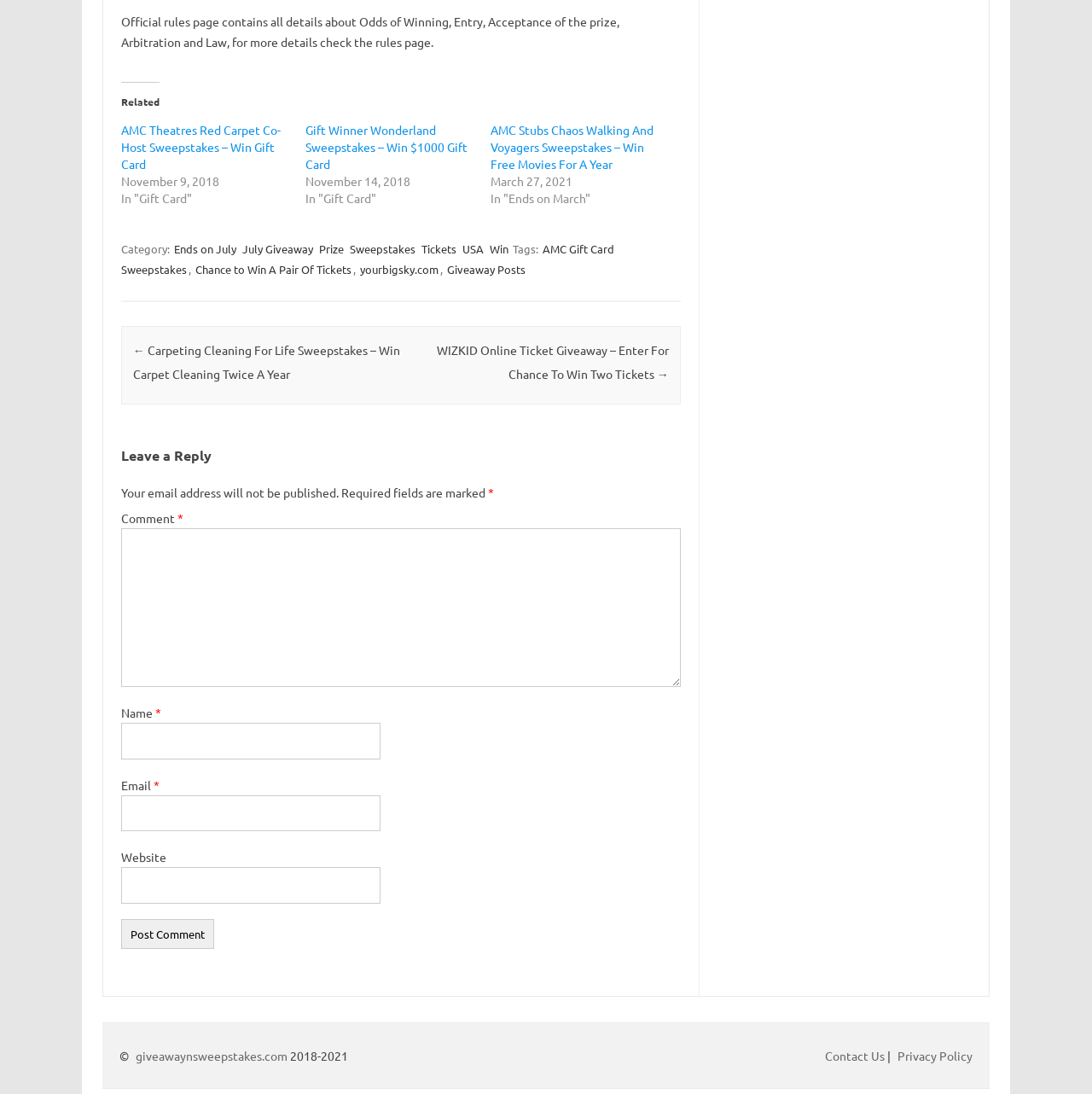For the following element description, predict the bounding box coordinates in the format (top-left x, top-left y, bottom-right x, bottom-right y). All values should be floating point numbers between 0 and 1. Description: See more

None